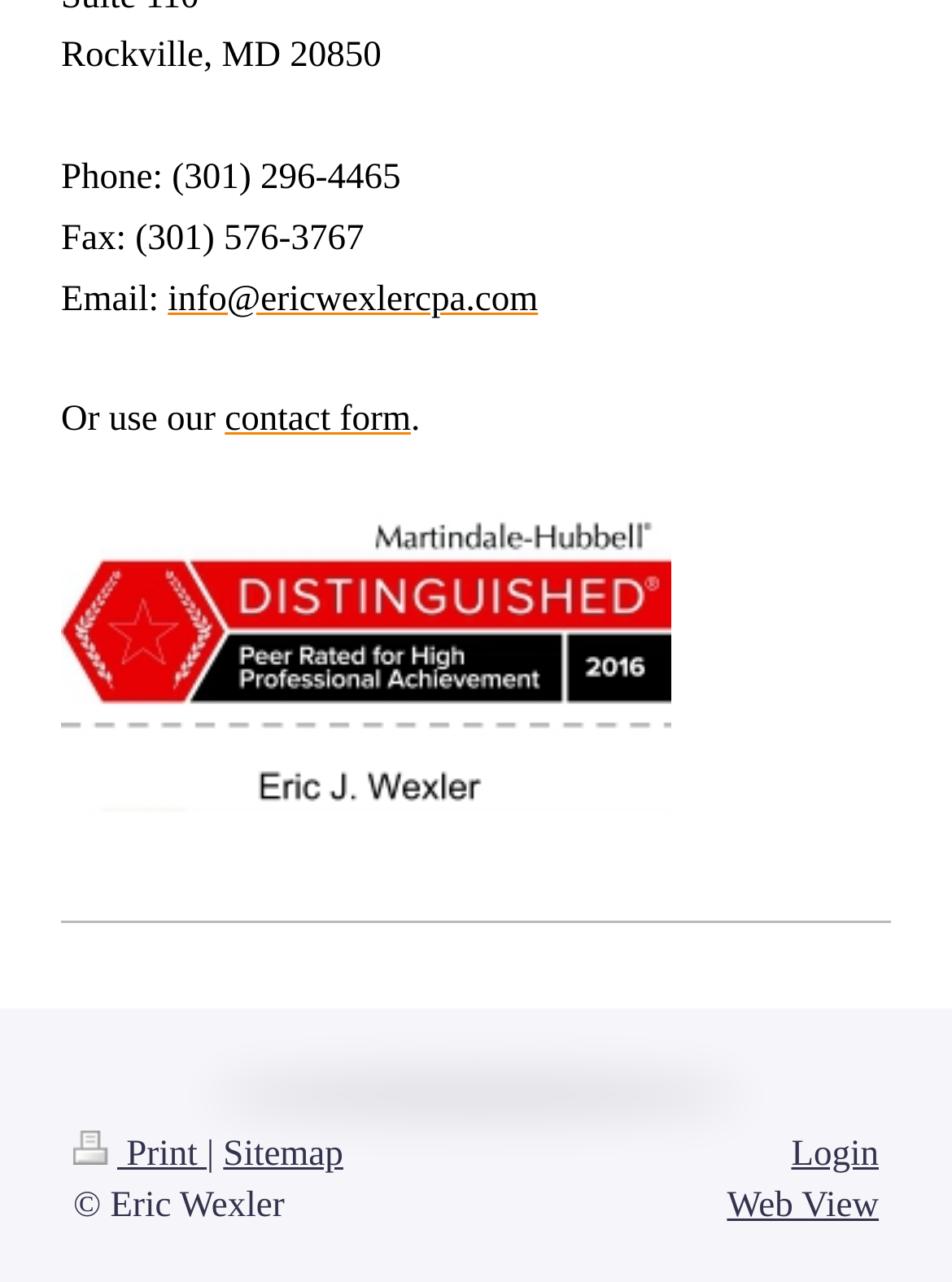Given the description "Web View", determine the bounding box of the corresponding UI element.

[0.764, 0.926, 0.923, 0.956]